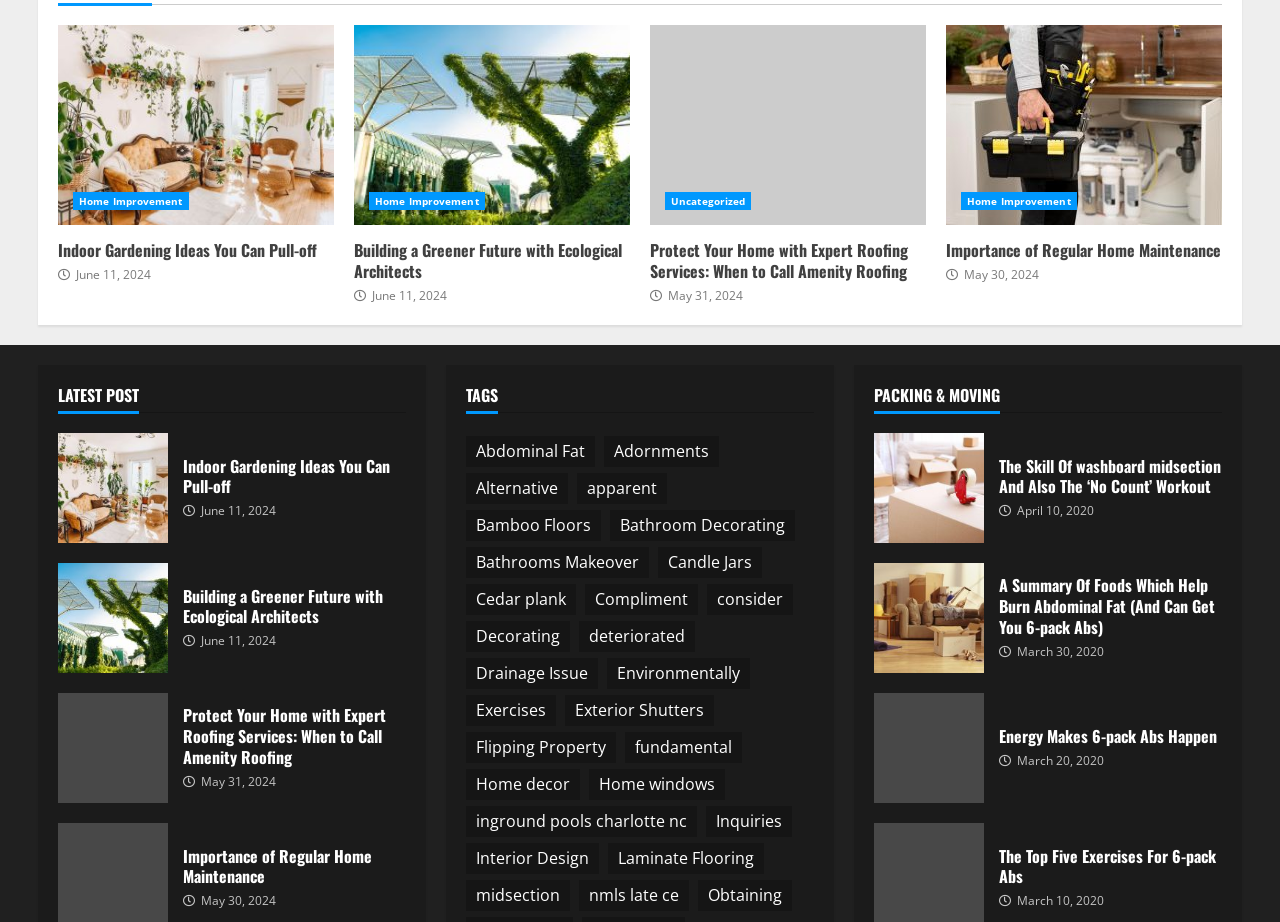Point out the bounding box coordinates of the section to click in order to follow this instruction: "click on 'Indoor Gardening Ideas You Can Pull-off' article".

[0.045, 0.027, 0.261, 0.244]